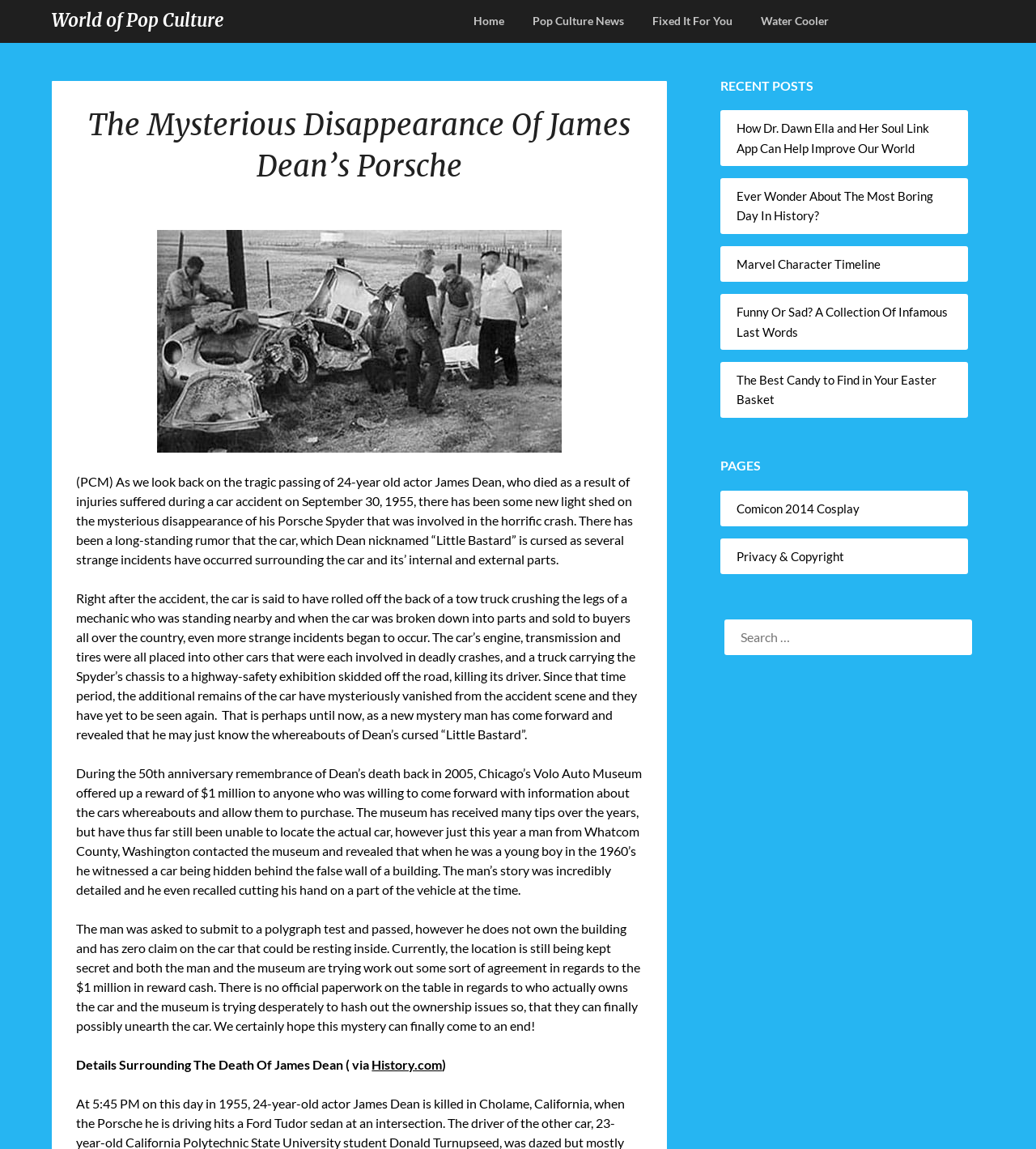Respond with a single word or phrase to the following question:
What is the topic of the article?

James Dean's Porsche